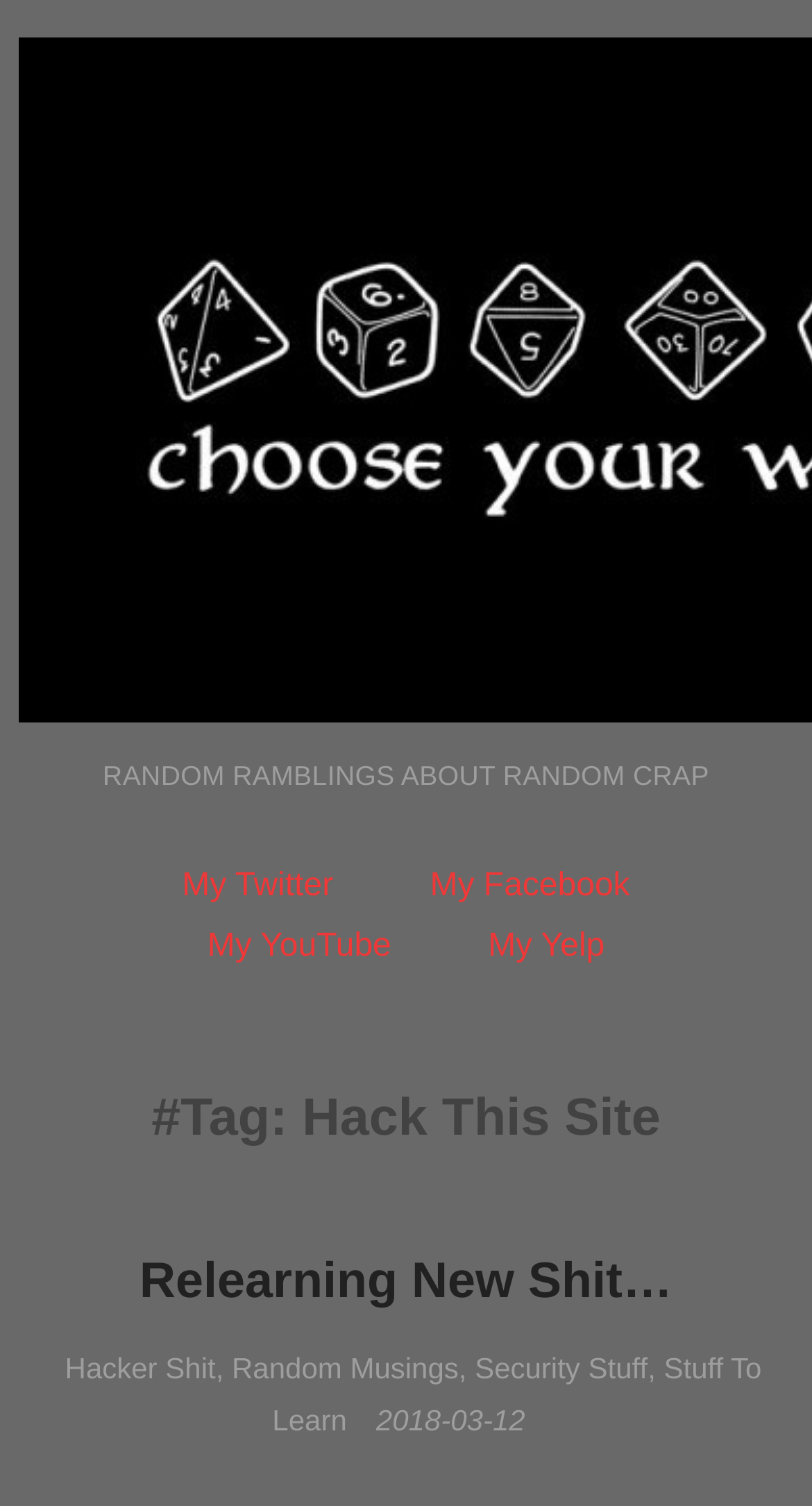Find the bounding box coordinates of the UI element according to this description: "Stuff To Learn".

[0.335, 0.897, 0.938, 0.954]